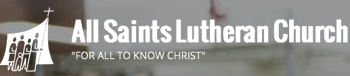Generate an elaborate description of what you see in the image.

The image features the logo of All Saints Lutheran Church, prominently displaying the church's name alongside a silhouette of people gathered in worship. Below the name, the church's mission statement, "FOR ALL TO KNOW CHRIST," underscores its commitment to inclusivity and community engagement. This logo serves as a visual identity for the church in Palatine, IN, inviting individuals to partake in worship and activities that promote spiritual growth and fellowship.